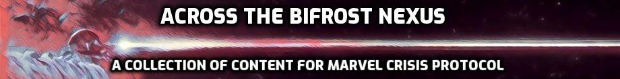Break down the image and provide a full description, noting any significant aspects.

The image titled "Across the Bifrost Nexus" features a dynamic cosmic background, connecting fans of the Marvel universe to the expansive content available for the game Marvel Crisis Protocol. This captivating visual serves as a thematic banner for a collection of articles, guides, and resources, aimed at enhancing the gameplay experience. Below the main title, a subtitle reads, "A COLLECTION OF CONTENT FOR MARVEL CRISIS PROTOCOL," emphasizing the resource's purpose in supporting players looking to deepen their engagement with the game. The vibrant colors and striking design hint at the adventurous themes characteristic of the Marvel universe, creating an inviting atmosphere for both new and seasoned players alike.